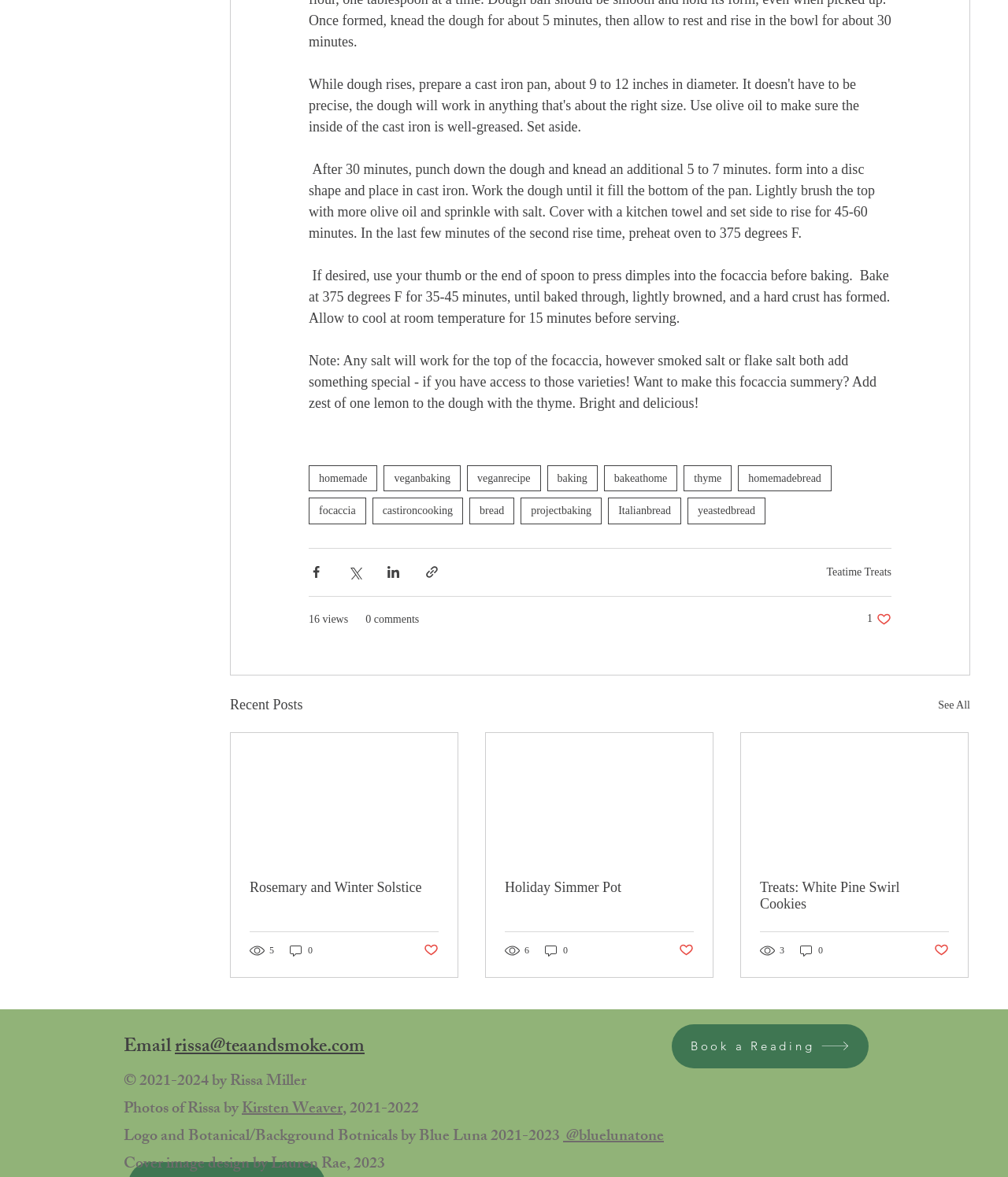Identify the bounding box coordinates for the element you need to click to achieve the following task: "Book a Reading". Provide the bounding box coordinates as four float numbers between 0 and 1, in the form [left, top, right, bottom].

[0.666, 0.87, 0.862, 0.908]